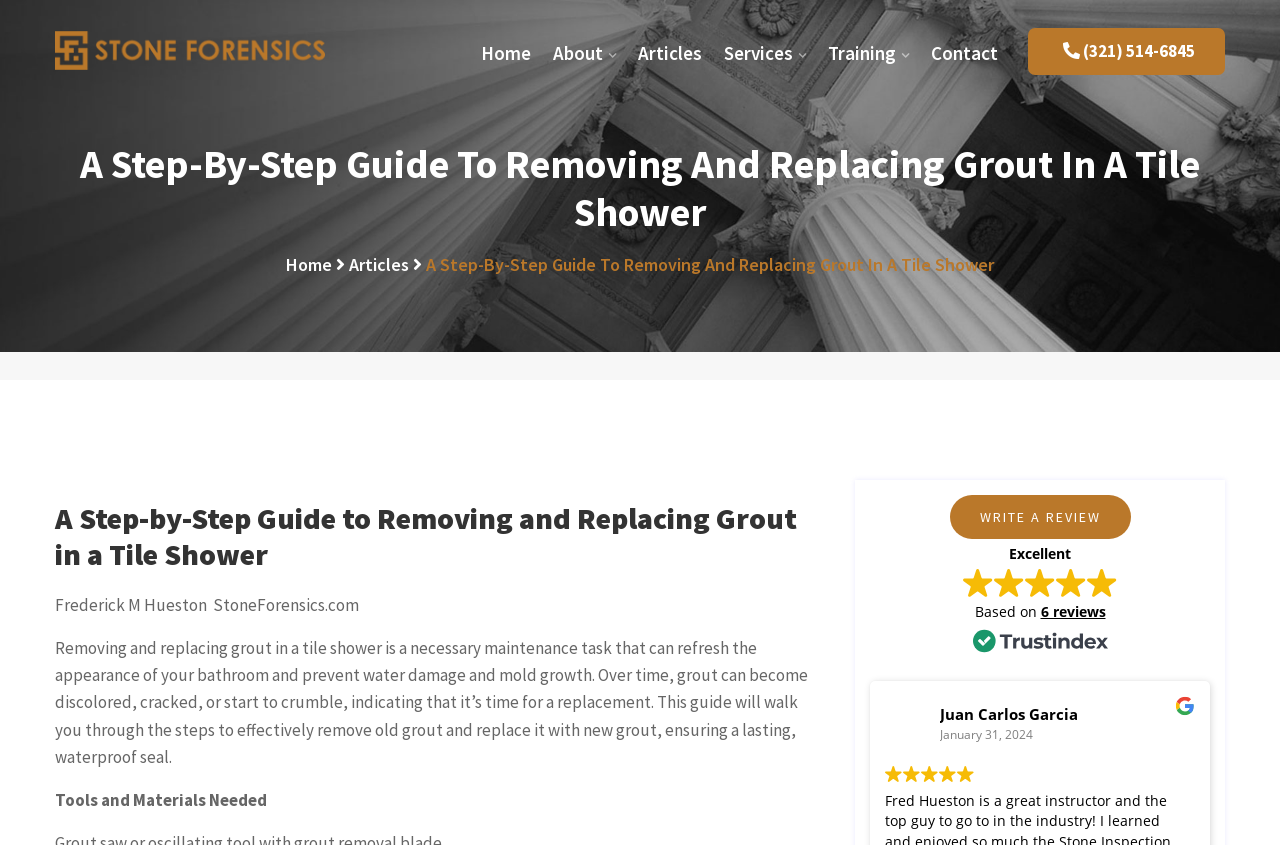Please find the bounding box coordinates of the element that must be clicked to perform the given instruction: "Click the phone number link". The coordinates should be four float numbers from 0 to 1, i.e., [left, top, right, bottom].

[0.803, 0.033, 0.957, 0.089]